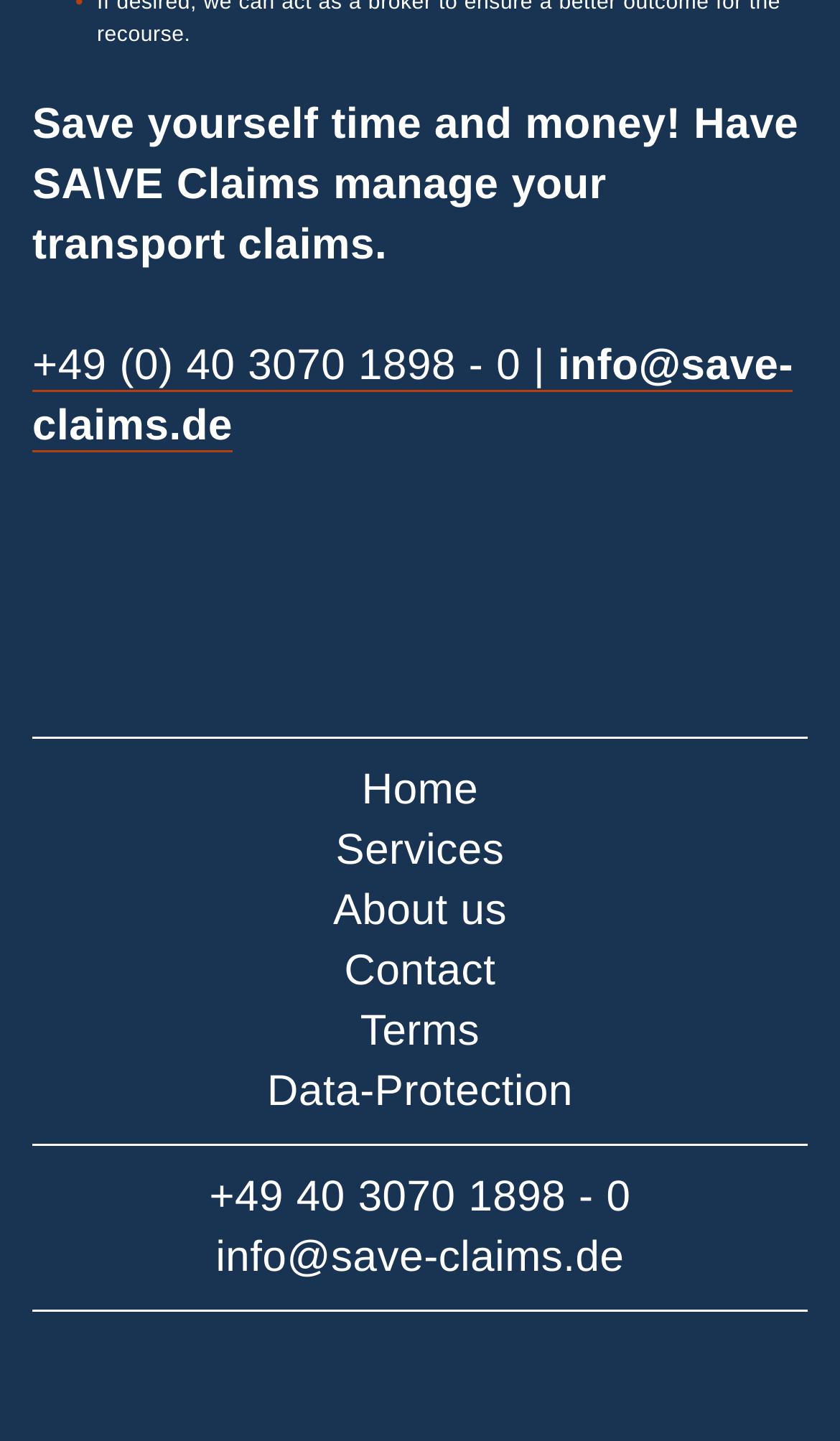What is the phone number on the webpage?
Based on the image content, provide your answer in one word or a short phrase.

+49 (0) 40 3070 1898 - 0